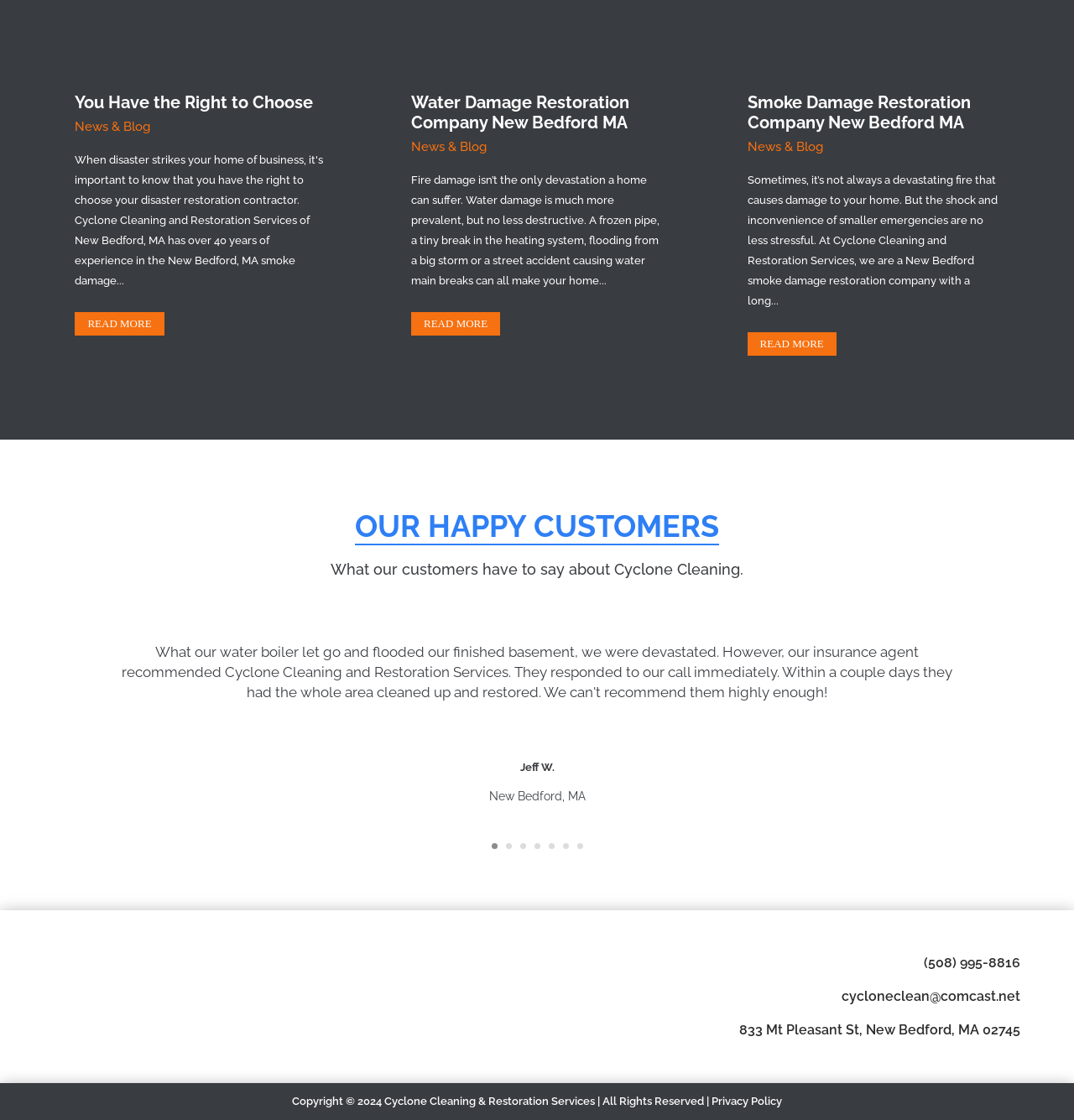Locate the bounding box of the UI element based on this description: "read more". Provide four float numbers between 0 and 1 as [left, top, right, bottom].

[0.383, 0.279, 0.466, 0.3]